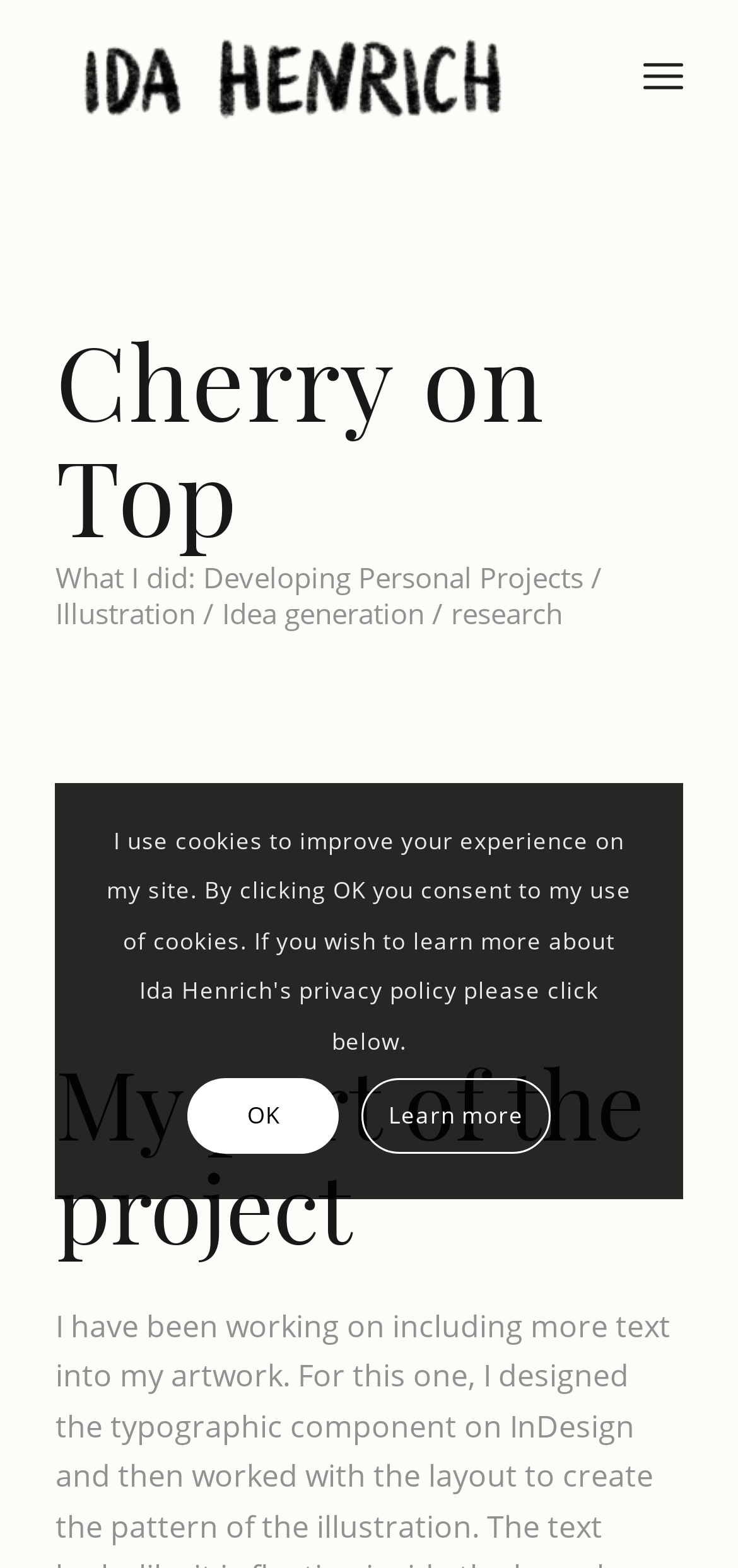Deliver a detailed narrative of the webpage's visual and textual elements.

The webpage is titled "Cherry on Top - Ida Henrich" and appears to be a personal project showcase. At the top-left corner, there is a layout table containing a link to "Ida Henrich" accompanied by an image of the same name. 

To the top-right, there is a link labeled "Menu". Below the layout table, a prominent heading "Cherry on Top" spans across the page. 

Underneath the heading, a block of static text describes the project, mentioning tasks such as developing personal projects, illustration, idea generation, and research. 

Further down, another heading "My part of the project" is positioned near the bottom of the page. 

In the bottom-center area, there are two links, "OK" and "Learn more", placed side by side.